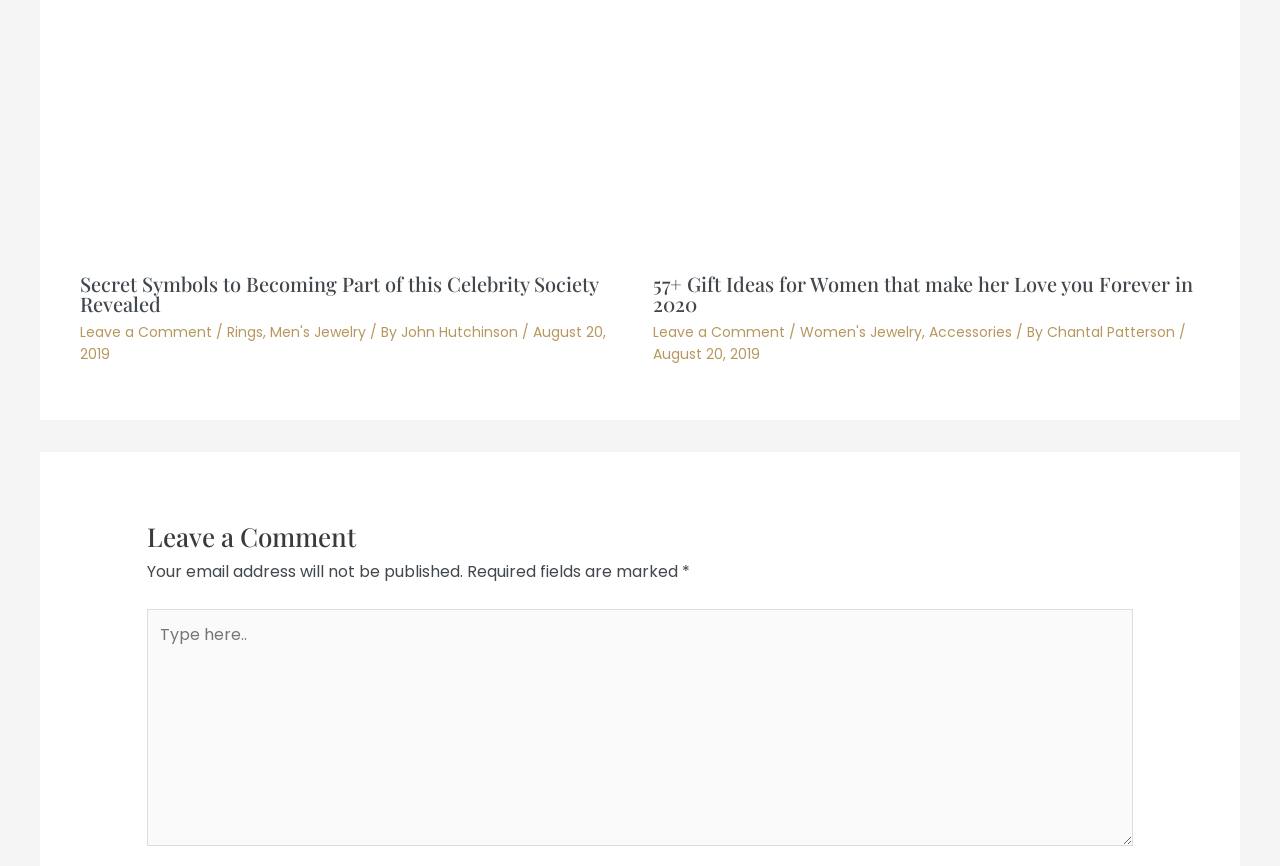Can you specify the bounding box coordinates of the area that needs to be clicked to fulfill the following instruction: "Click on the link to learn about secret symbols of celebrities"?

[0.062, 0.105, 0.49, 0.132]